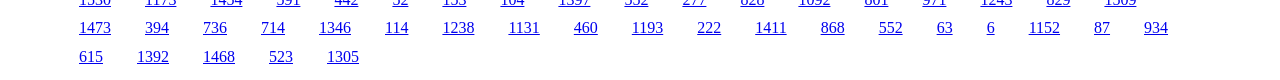Provide a short answer to the following question with just one word or phrase: How many links are on the top row?

11